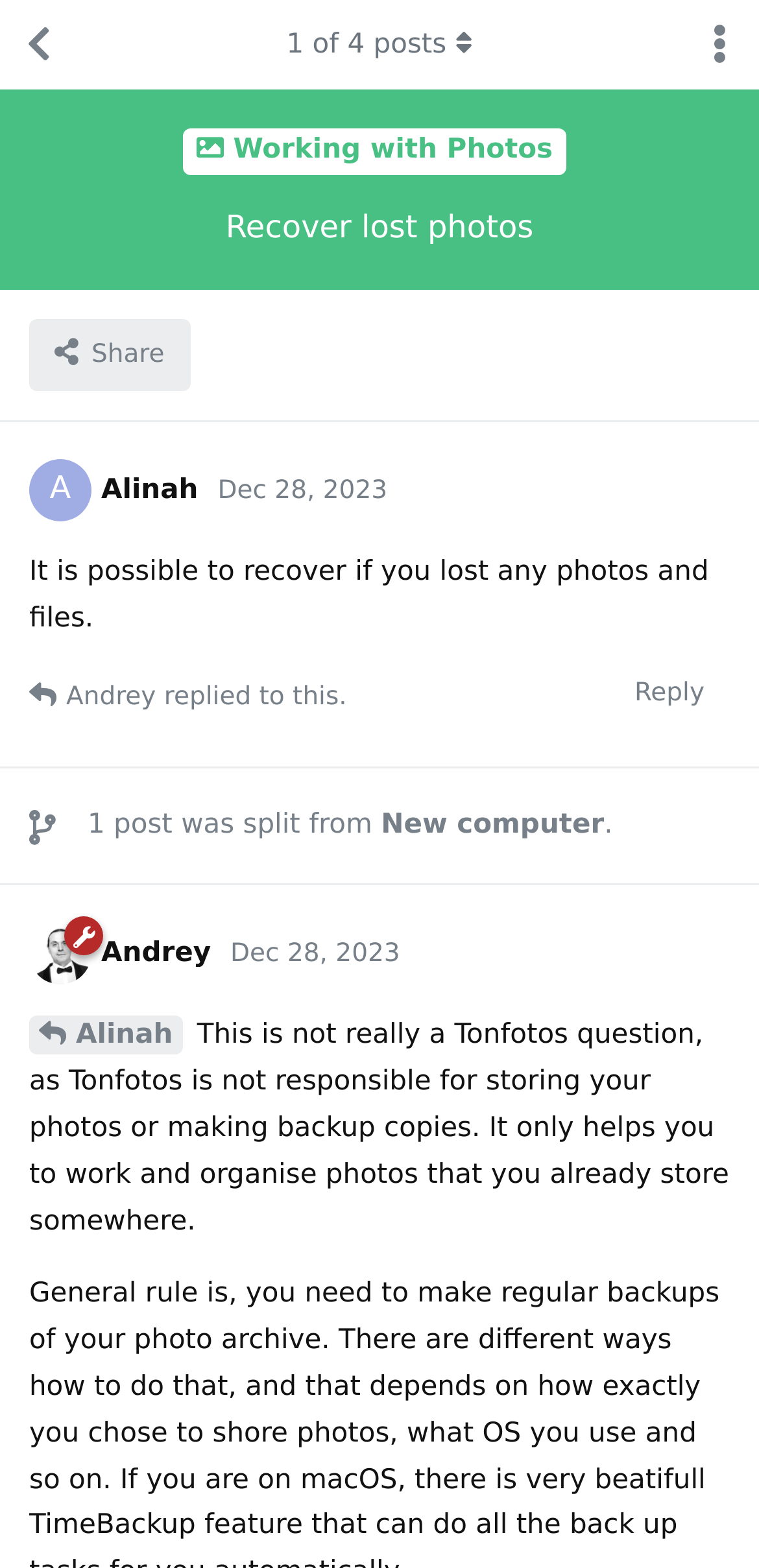What is the role of Andrey? Based on the screenshot, please respond with a single word or phrase.

Admin